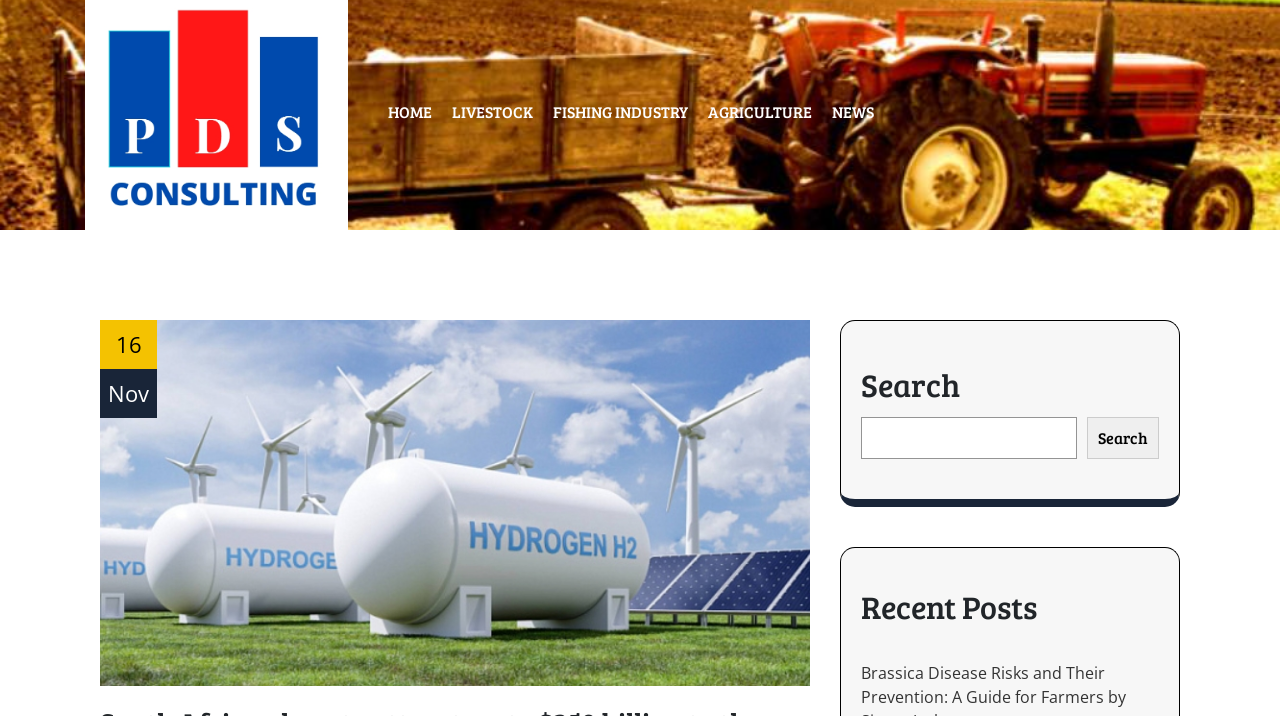Based on the image, provide a detailed and complete answer to the question: 
What is the date of the latest article?

The date of the latest article can be found below the image on the webpage, where it is written as '16' and 'Nov' separately.